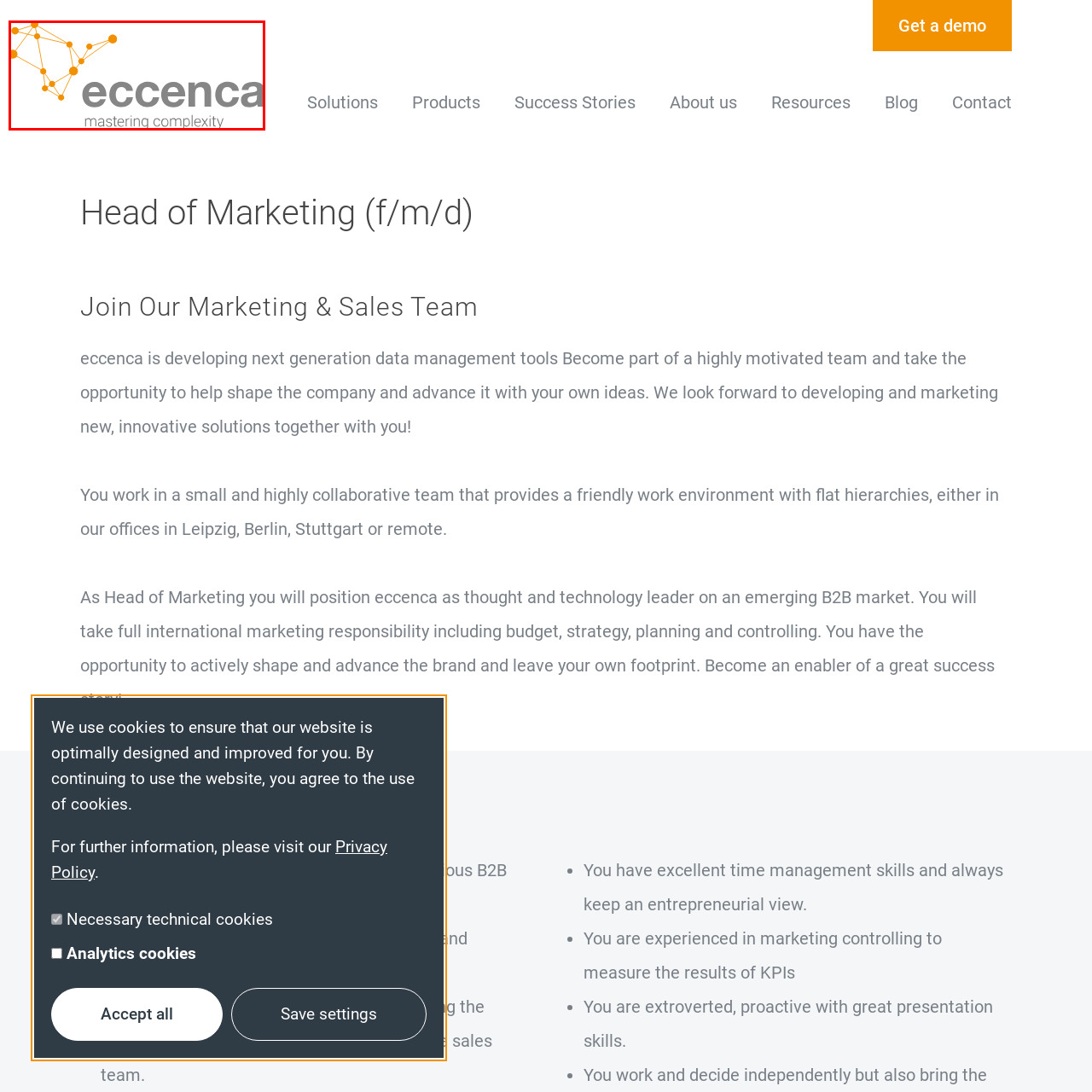What is the tagline of the company?
Focus on the image highlighted by the red bounding box and deliver a thorough explanation based on what you see.

The tagline 'mastering complexity' is written in a lighter font below the company name, emphasizing the company's mission to simplify and manage complex data systems effectively.